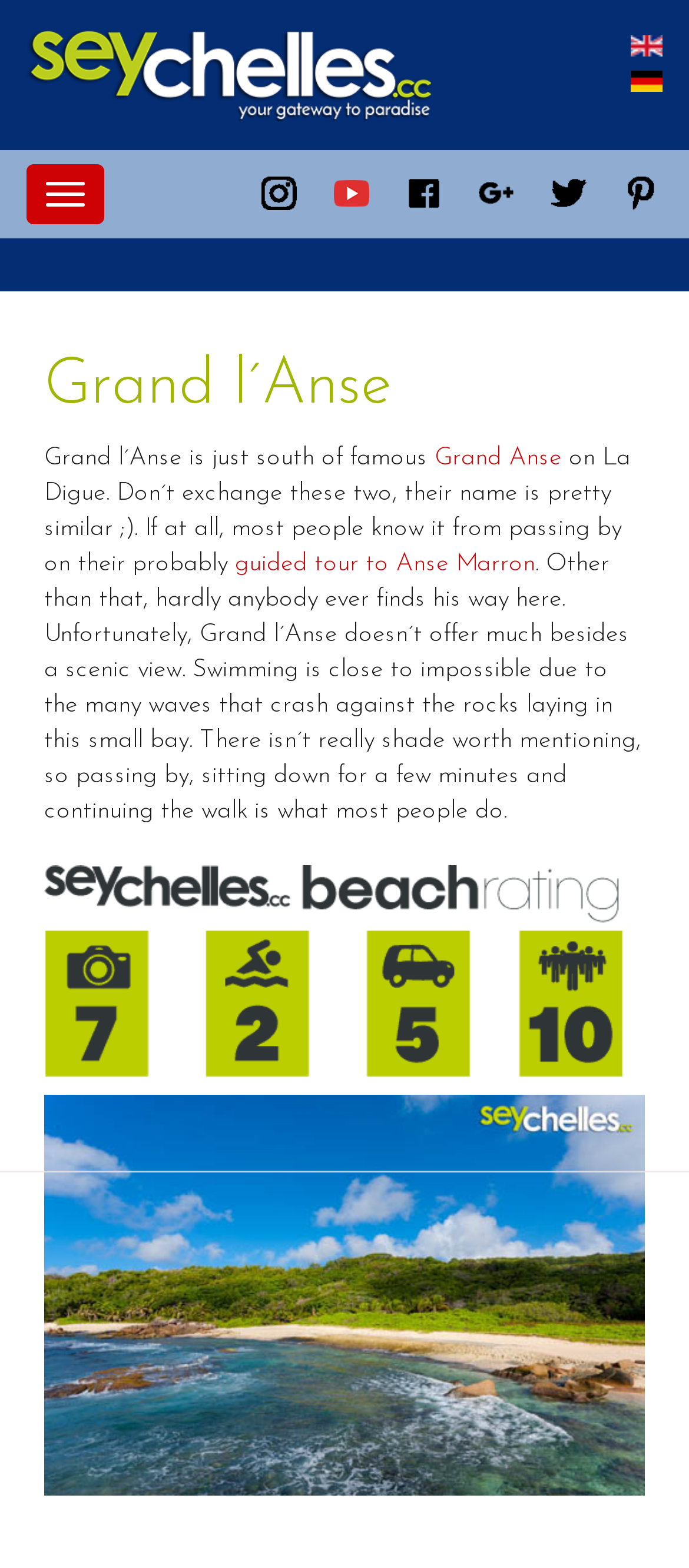Provide the bounding box coordinates for the specified HTML element described in this description: "alt="google plus Icon"". The coordinates should be four float numbers ranging from 0 to 1, in the format [left, top, right, bottom].

[0.695, 0.114, 0.746, 0.131]